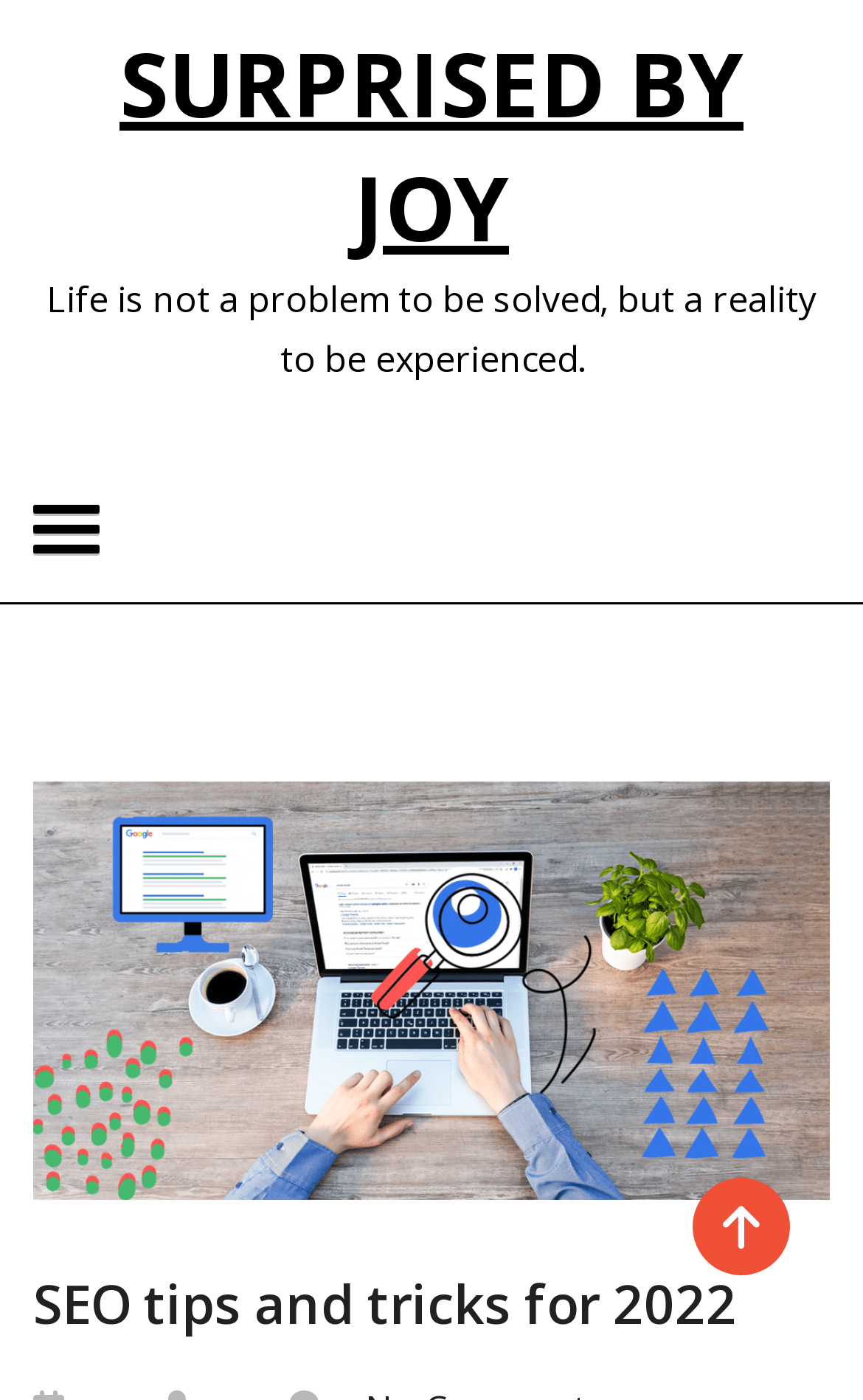Find the bounding box coordinates for the HTML element described in this sentence: "parent_node: Skip to content". Provide the coordinates as four float numbers between 0 and 1, in the format [left, top, right, bottom].

[0.803, 0.841, 0.915, 0.911]